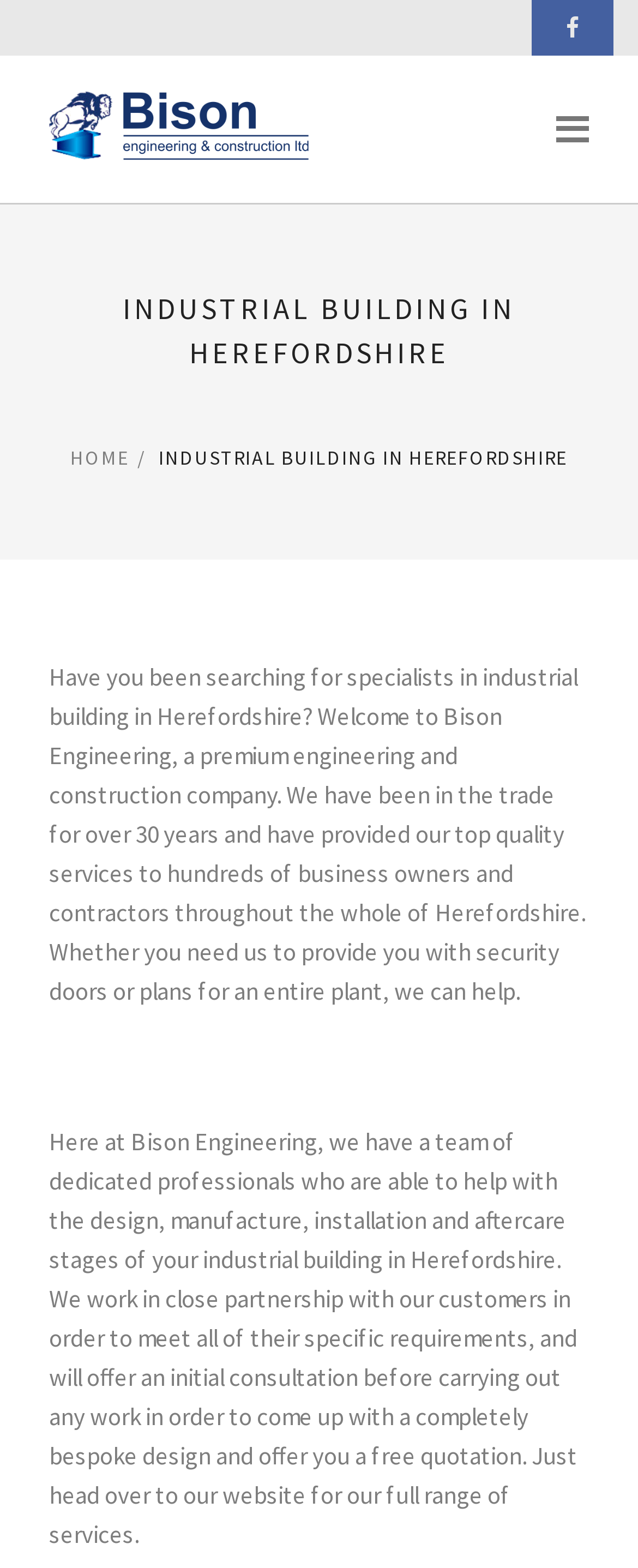What services does Bison Engineering offer?
Give a thorough and detailed response to the question.

Based on the webpage, I can see that Bison Engineering offers a range of services, including design, manufacture, installation, and aftercare stages of industrial building in Herefordshire, working in close partnership with customers to meet their specific requirements.